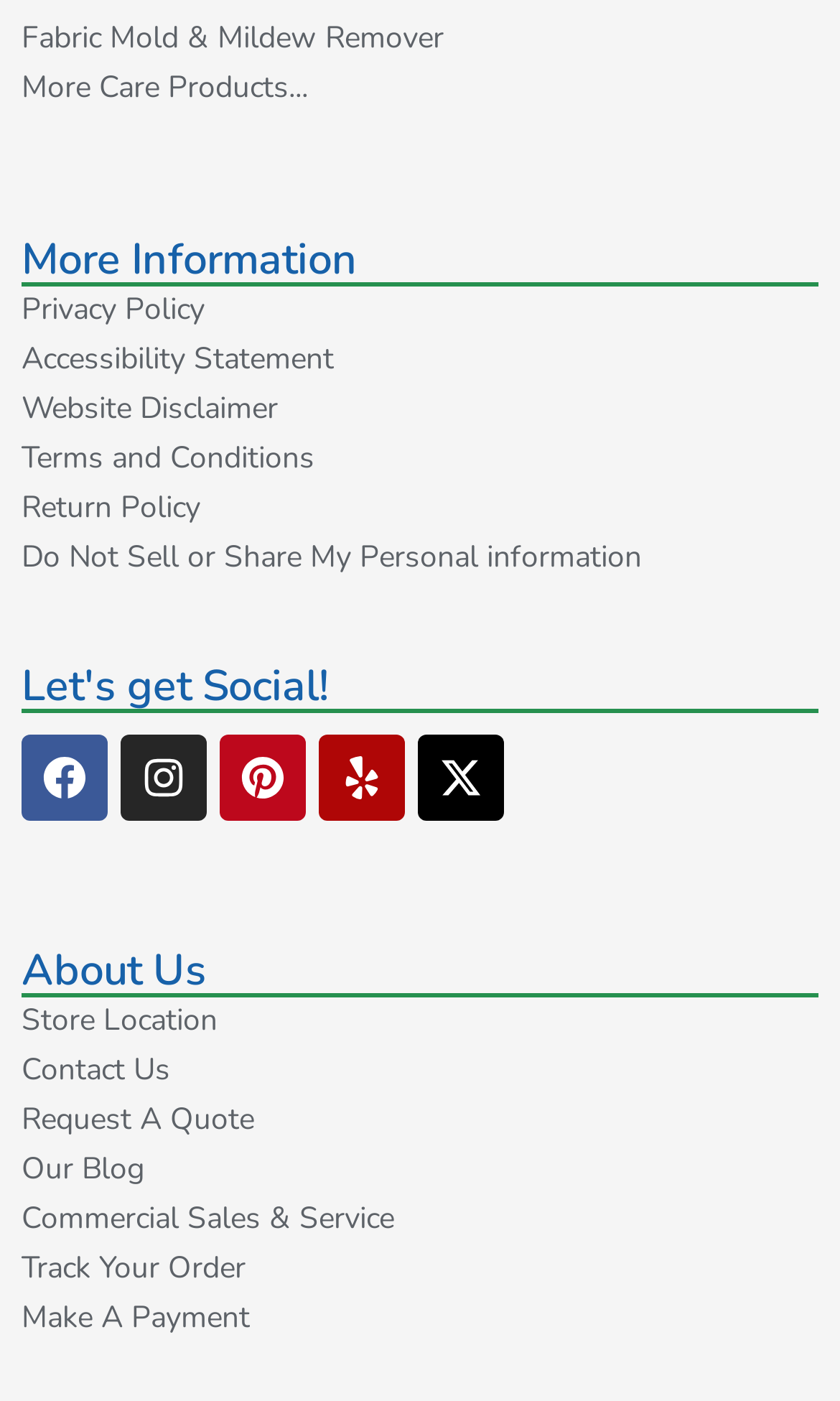Locate the bounding box of the user interface element based on this description: "Fabric Mold & Mildew Remover".

[0.026, 0.011, 0.974, 0.044]